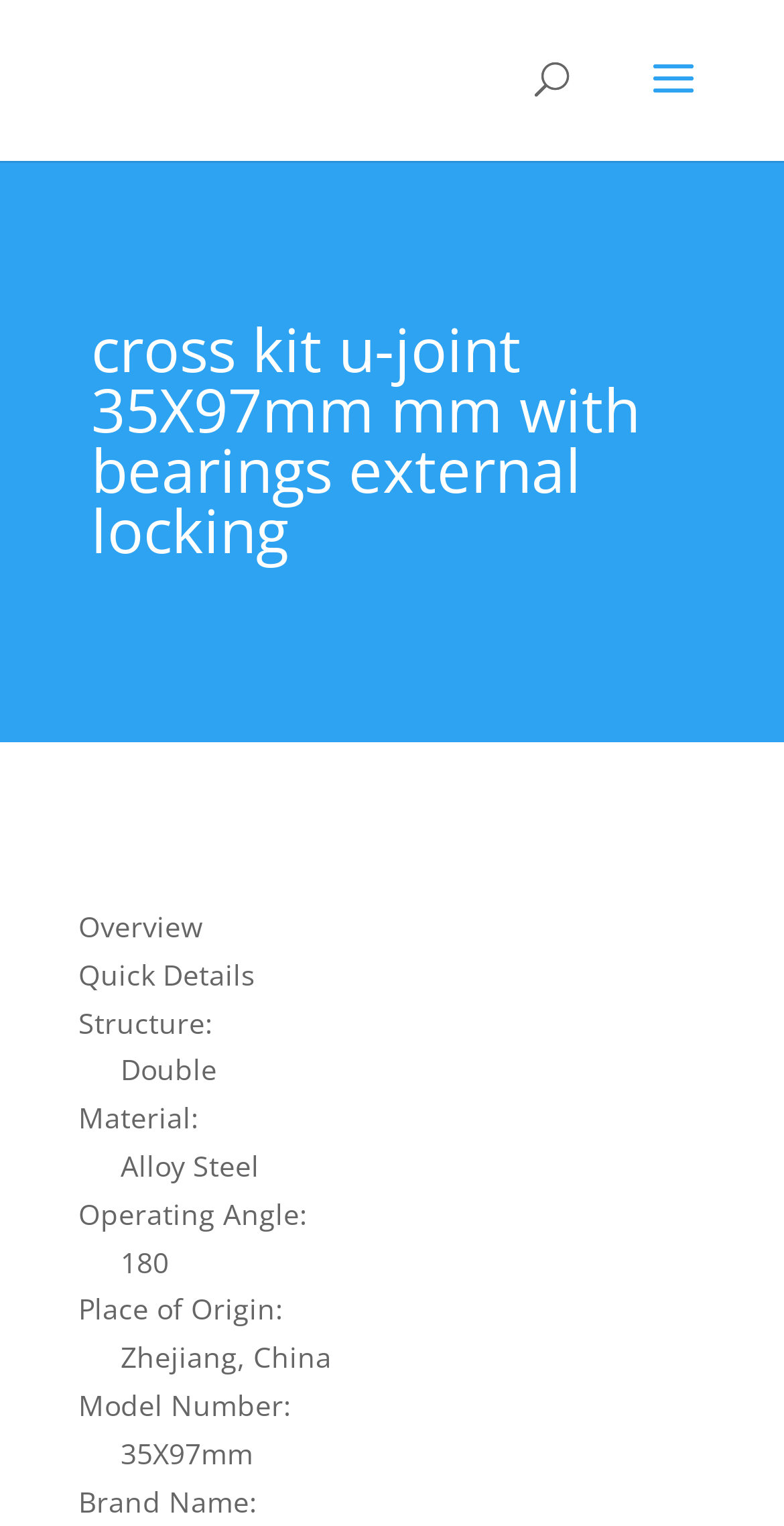What is the material of the product?
Use the image to give a comprehensive and detailed response to the question.

I found the answer by looking at the 'Quick Details' section, where it lists 'Material:' as one of the details, and the corresponding value is 'Alloy Steel'.